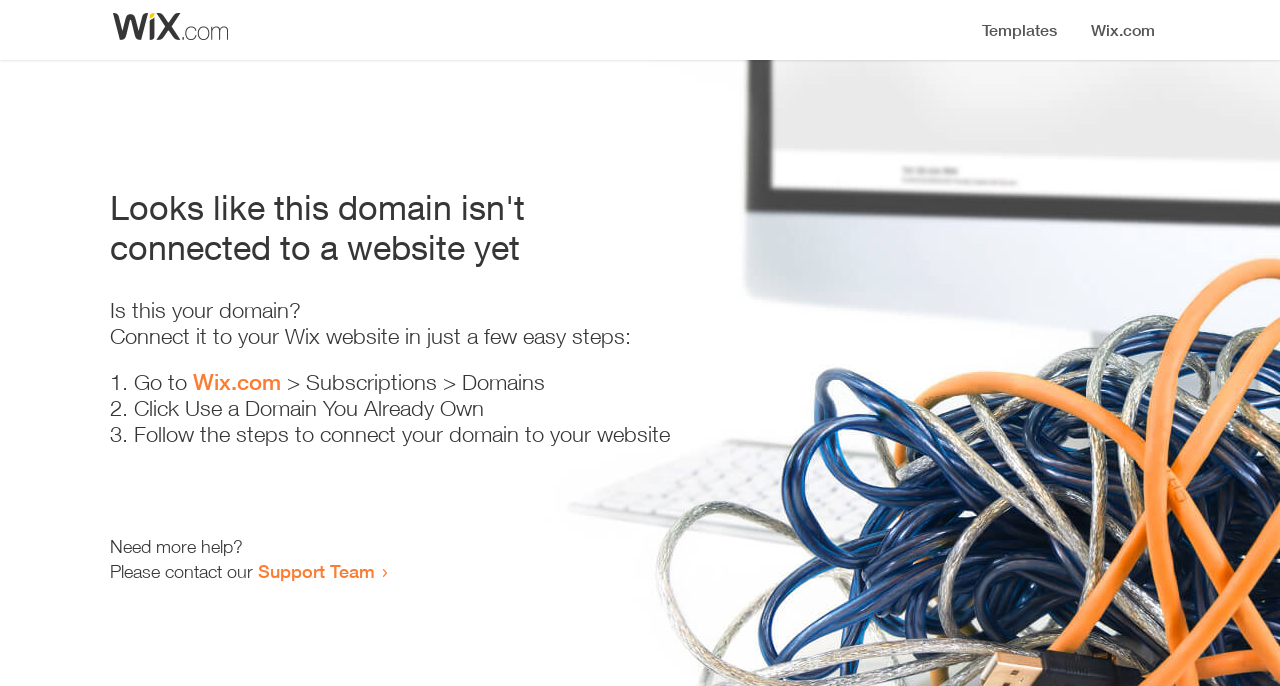Find the bounding box coordinates corresponding to the UI element with the description: "Wix.com". The coordinates should be formatted as [left, top, right, bottom], with values as floats between 0 and 1.

[0.151, 0.538, 0.22, 0.576]